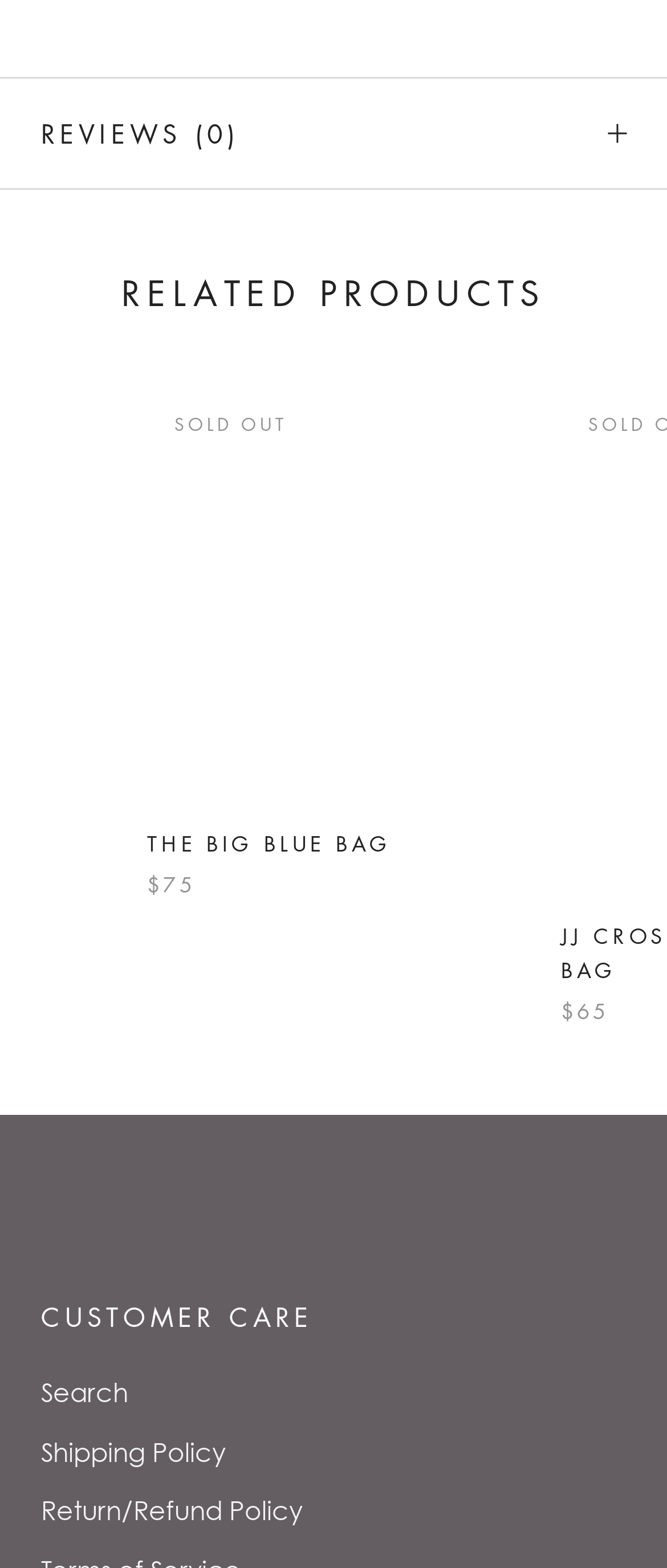Given the element description: "Share on Linkedin", predict the bounding box coordinates of this UI element. The coordinates must be four float numbers between 0 and 1, given as [left, top, right, bottom].

None